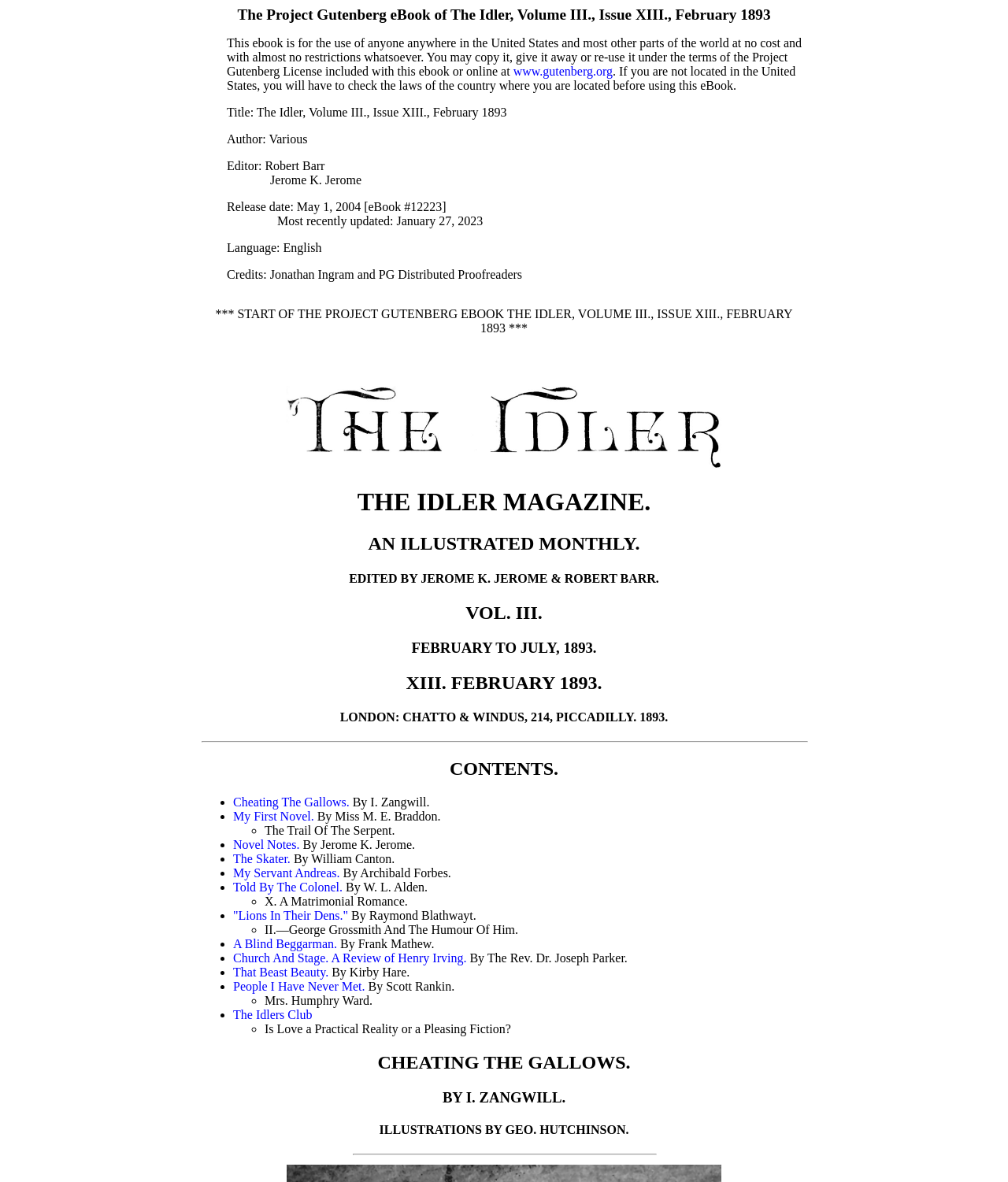Give a comprehensive overview of the webpage, including key elements.

This webpage appears to be an eBook of "The Idler Magazine, Vol. 3. Feb 1893" from Project Gutenberg. At the top, there is a heading with the title of the eBook, followed by a brief description of the eBook's usage rights. Below this, there is a section with metadata about the eBook, including its title, author, editor, release date, language, and credits.

Further down, there is a table of contents with headings and links to various articles and stories, including "Cheating The Gallows", "My First Novel", "The Trail Of The Serpent", and others. Each article or story has a list marker, such as a bullet point or a diamond, and some have author names or descriptions.

The webpage also has several headings and subheadings, including "THE IDLER MAGAZINE", "AN ILLUSTRATED MONTHLY", and "EDITED BY JEROME K. JEROME & ROBERT BARR". There are also separators, which are horizontal lines that divide the content into sections.

At the very bottom of the page, there is a heading for the first article, "CHEATING THE GALLOWS", with a subheading indicating that it was written by I. Zangwill and illustrated by Geo. Hutchinson.